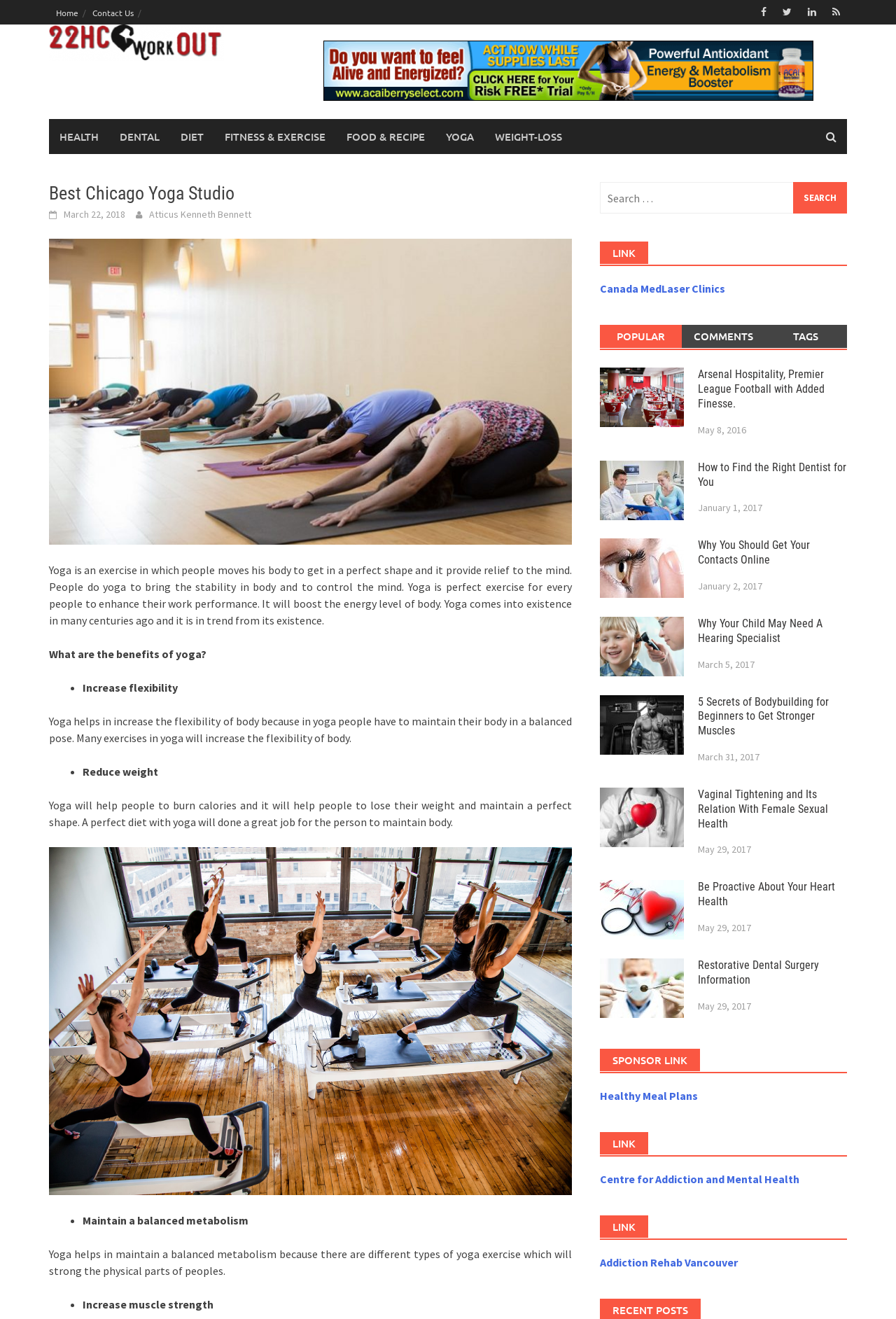Could you highlight the region that needs to be clicked to execute the instruction: "Click on the 'Find Your Size' link"?

None